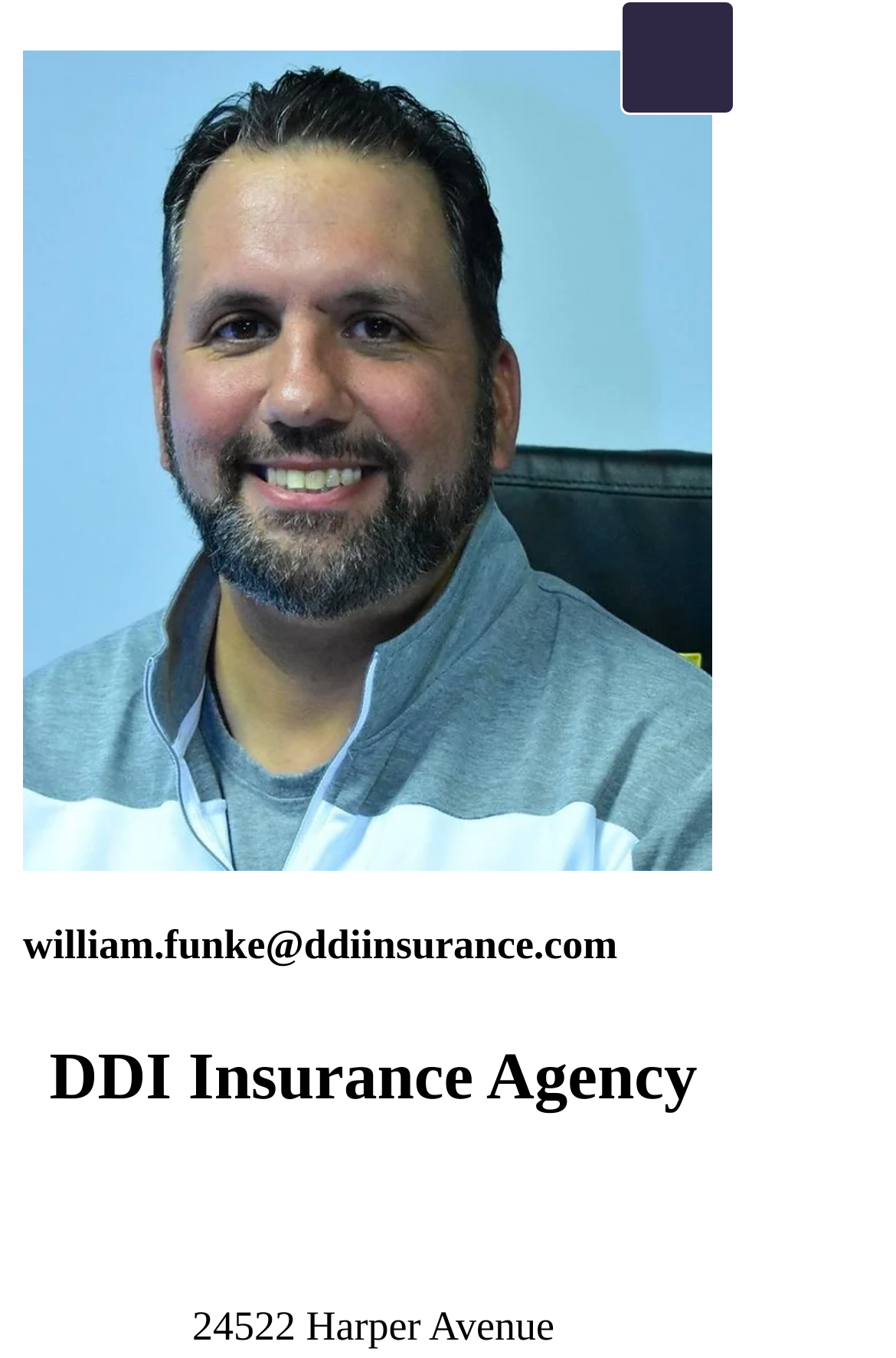Identify the bounding box for the described UI element. Provide the coordinates in (top-left x, top-left y, bottom-right x, bottom-right y) format with values ranging from 0 to 1: Courses

None